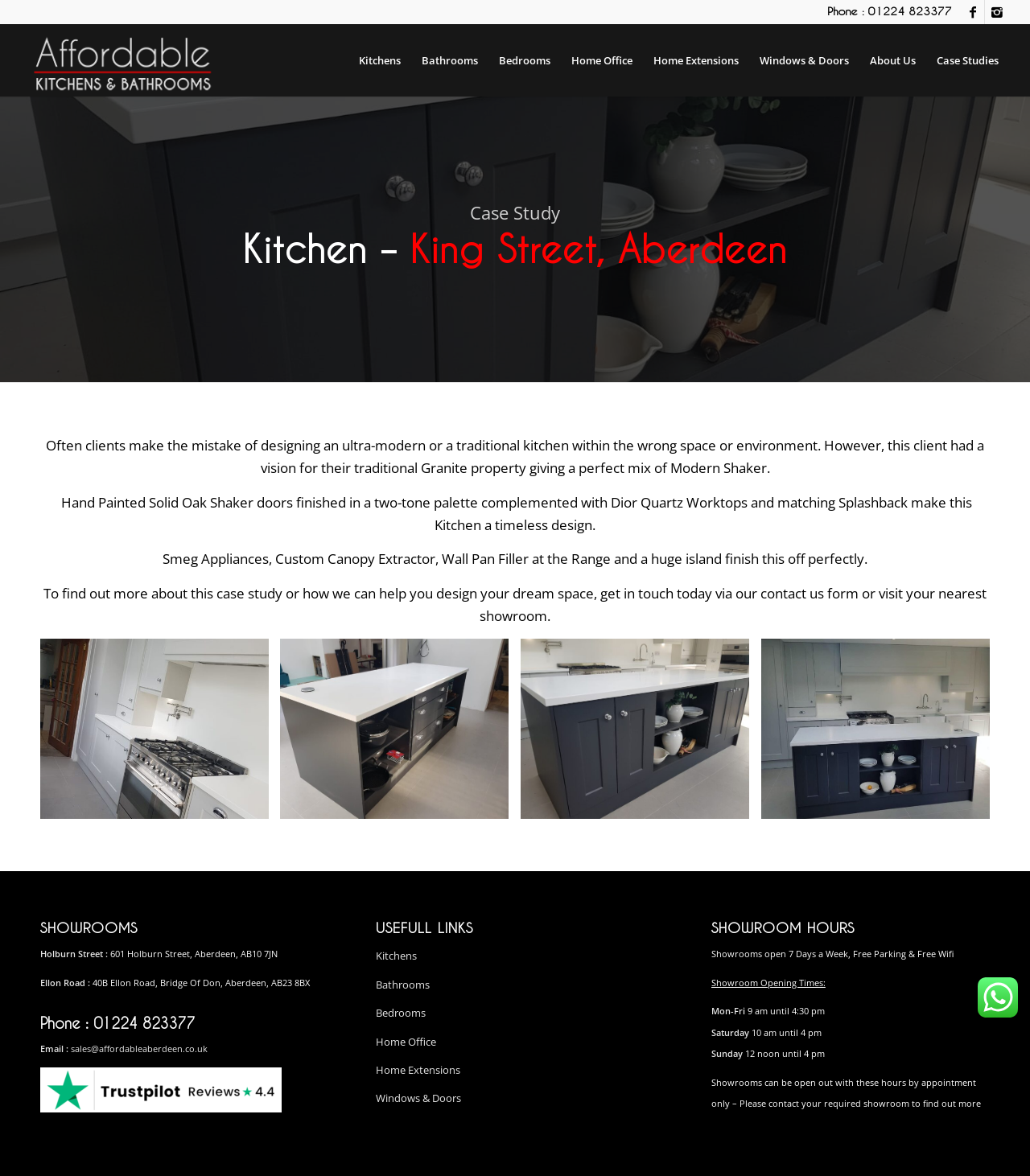What are the showroom locations?
Look at the image and answer the question with a single word or phrase.

Holburn Street and Ellon Road